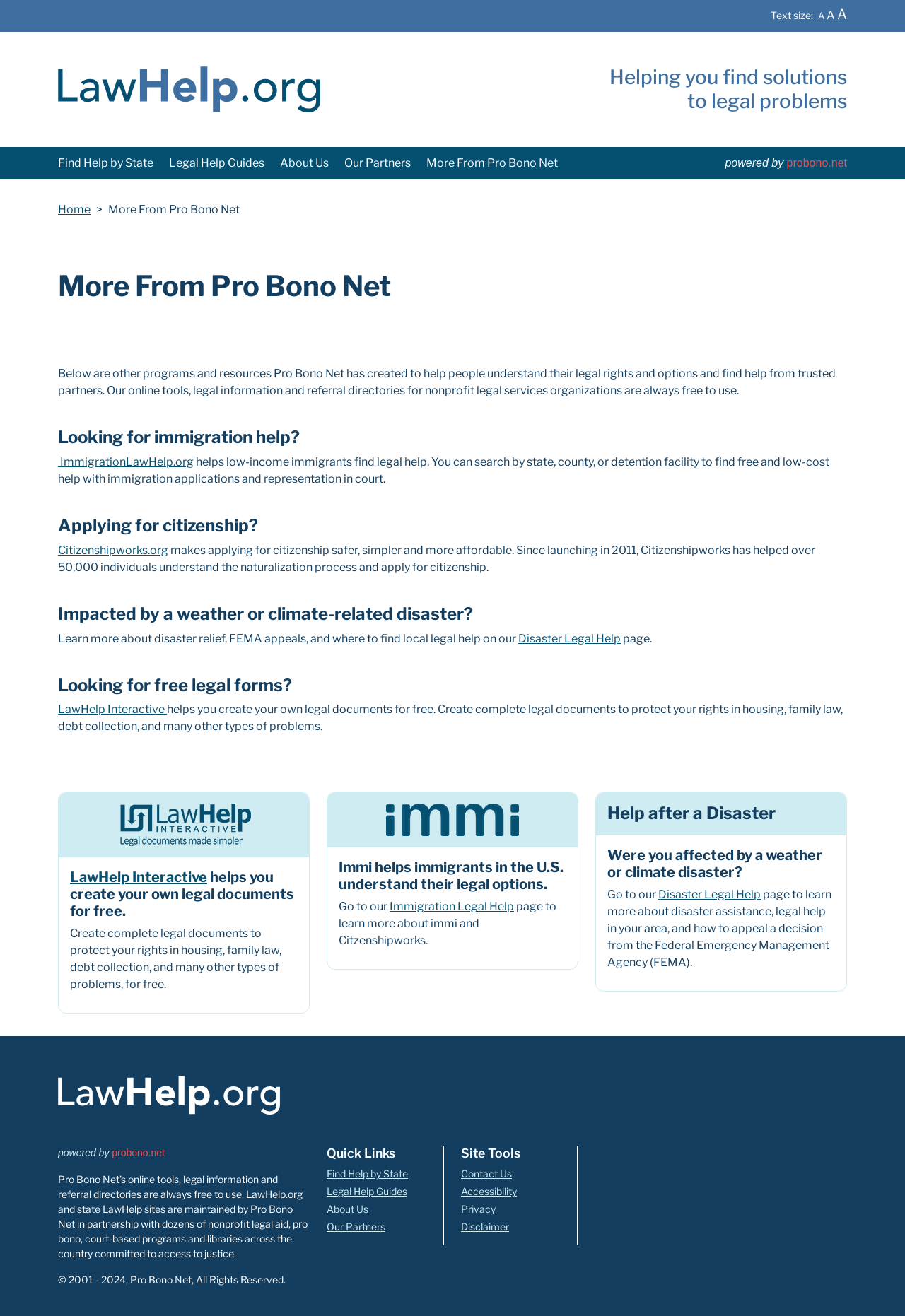What is the purpose of LawHelp.org?
By examining the image, provide a one-word or phrase answer.

Find free legal help